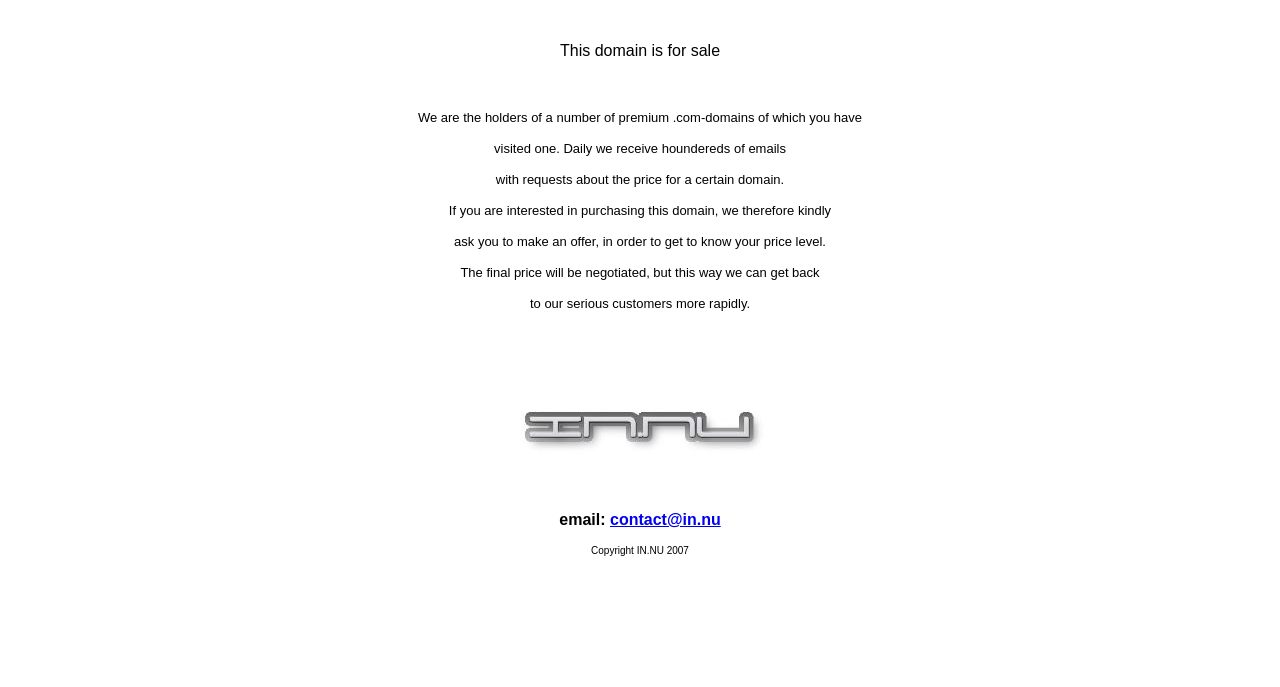Please answer the following question using a single word or phrase: 
How can I contact the domain owner?

Email: contact@in.nu